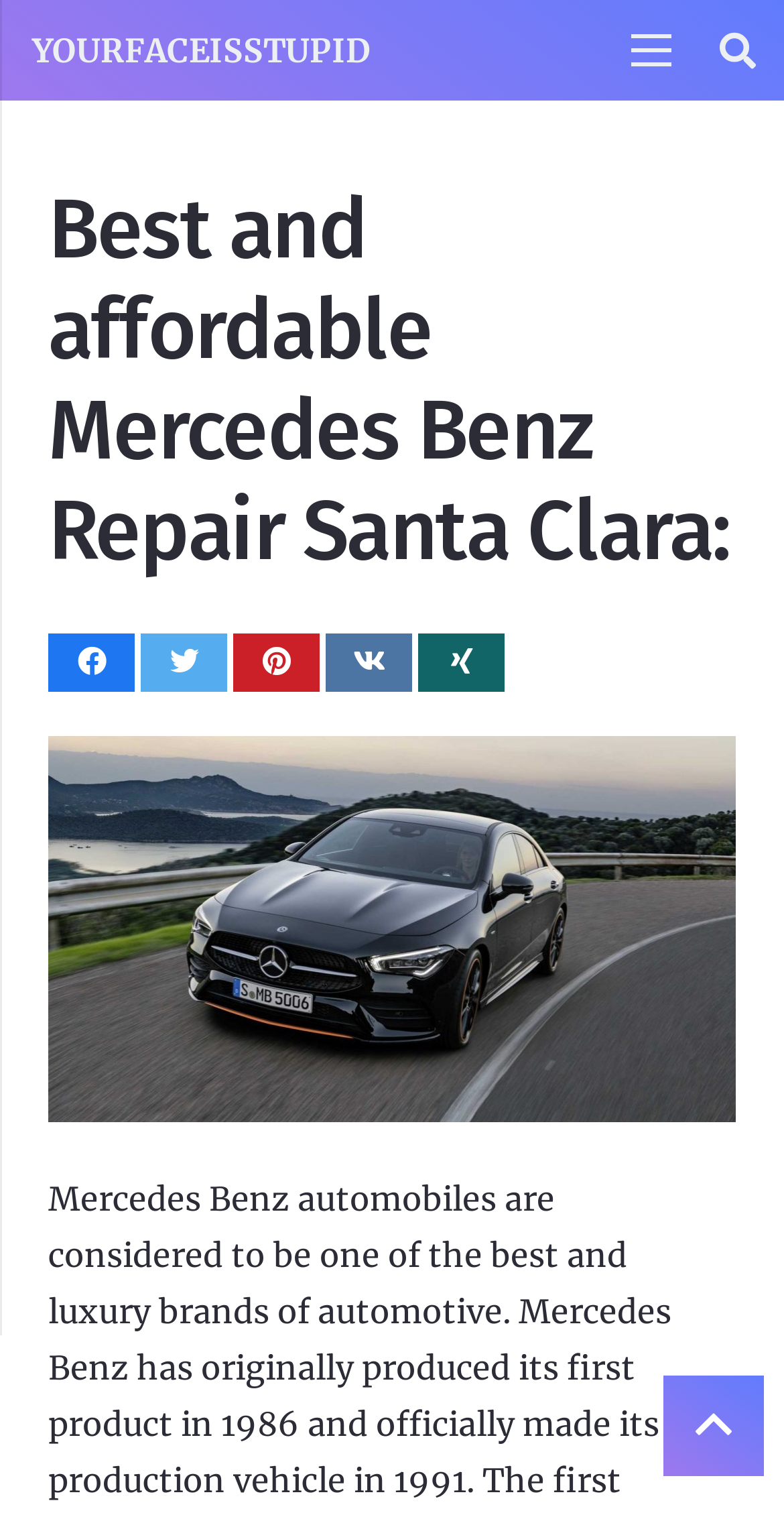Find the bounding box coordinates for the element described here: "aria-label="Pin this" title="Pin this"".

[0.298, 0.418, 0.408, 0.456]